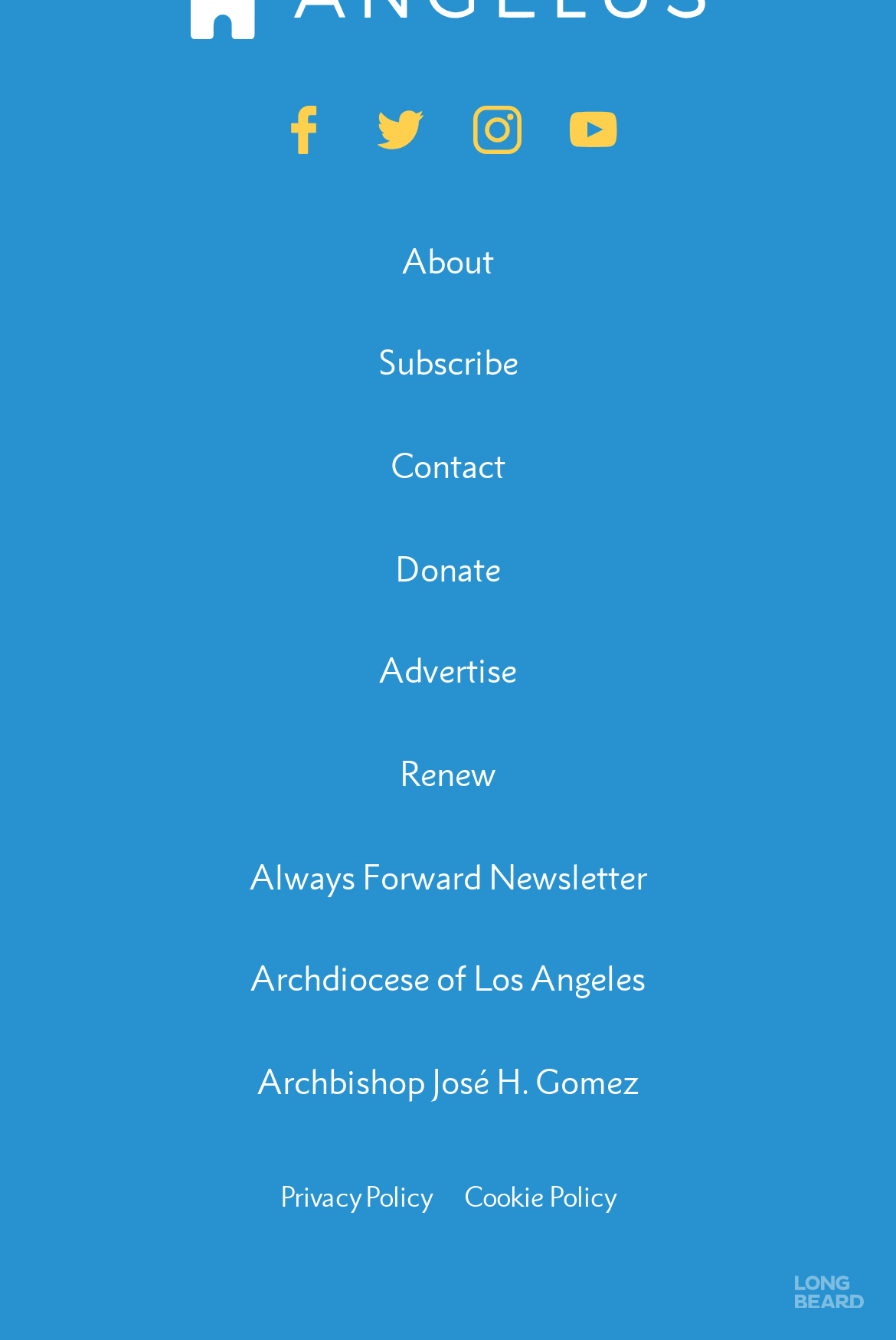Find the bounding box coordinates of the element you need to click on to perform this action: 'Contact the website administrator'. The coordinates should be represented by four float values between 0 and 1, in the format [left, top, right, bottom].

[0.436, 0.331, 0.564, 0.364]